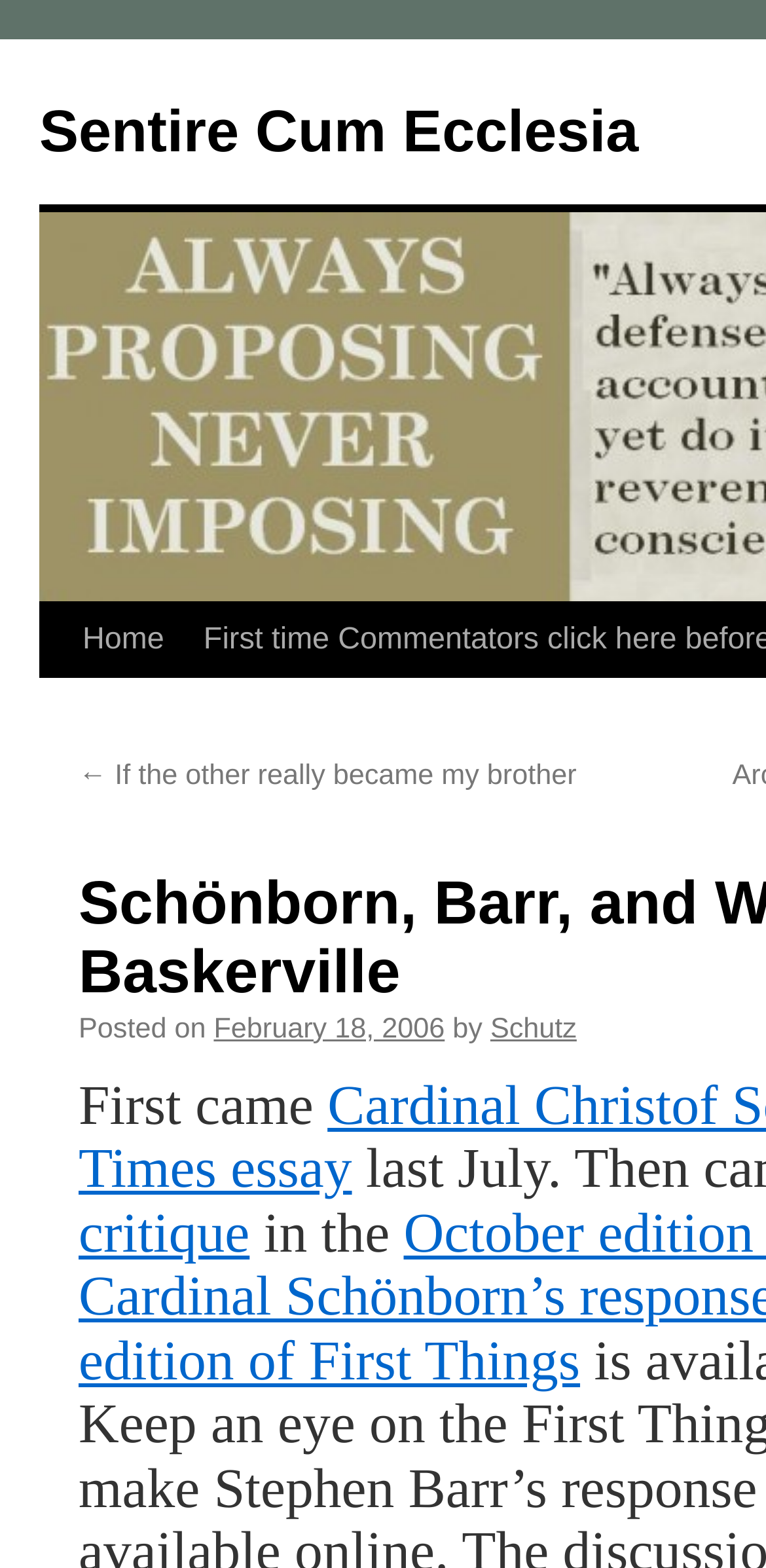What is the date of the latest article?
Utilize the information in the image to give a detailed answer to the question.

The date of the latest article can be found below the 'Home' link, where it says 'Posted on February 18, 2006'. This indicates that the latest article was posted on this date.